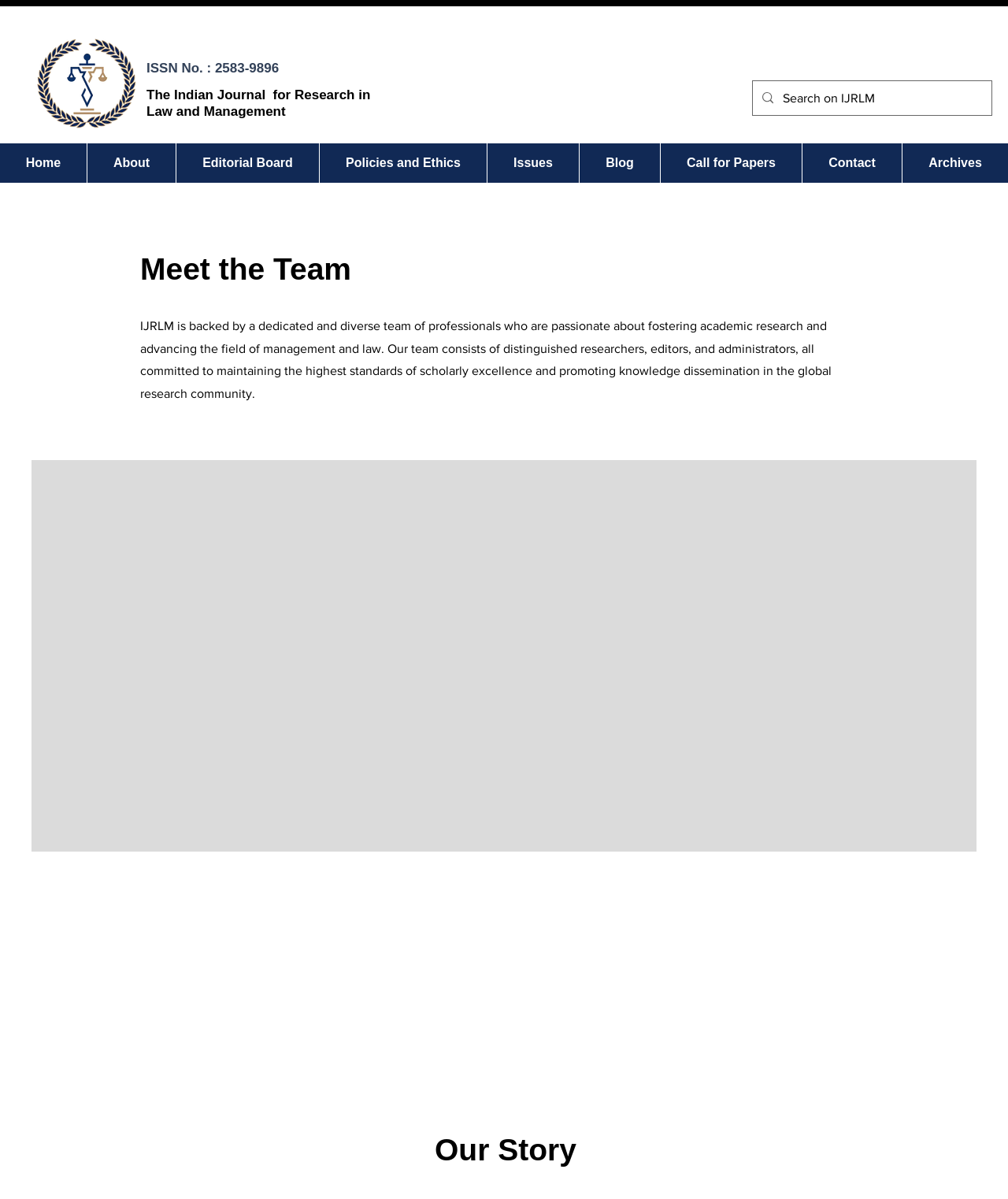Generate a thorough explanation of the webpage's elements.

The webpage is about the Core Team of IJRLM (Indian Journal for Research in Law and Management). At the top left corner, there is a small image of a person, likely a team member. Next to it, there are three links: one to the journal's main page, another to its ISSN number, and a third one that is not explicitly described.

Below these links, there is a search bar with a magnifying glass icon, allowing users to search on the IJRLM website. The search bar is located at the top right corner of the page.

The main navigation menu is situated at the top of the page, spanning the entire width. It consists of eight links: Home, About, Editorial Board, Policies and Ethics, Issues, Blog, Call for Papers, and Contact.

The main content of the page is divided into two sections. The first section, titled "Meet the Team", is located below the navigation menu. It features a brief description of the IJRLM team, stating that it consists of dedicated professionals passionate about academic research and advancing the field of management and law.

The second section, titled "Our Story", is located at the bottom of the page. Its content is not explicitly described, but it likely provides more information about the journal's history and mission.

There are no other notable elements on the page, aside from the mentioned links, images, and text.